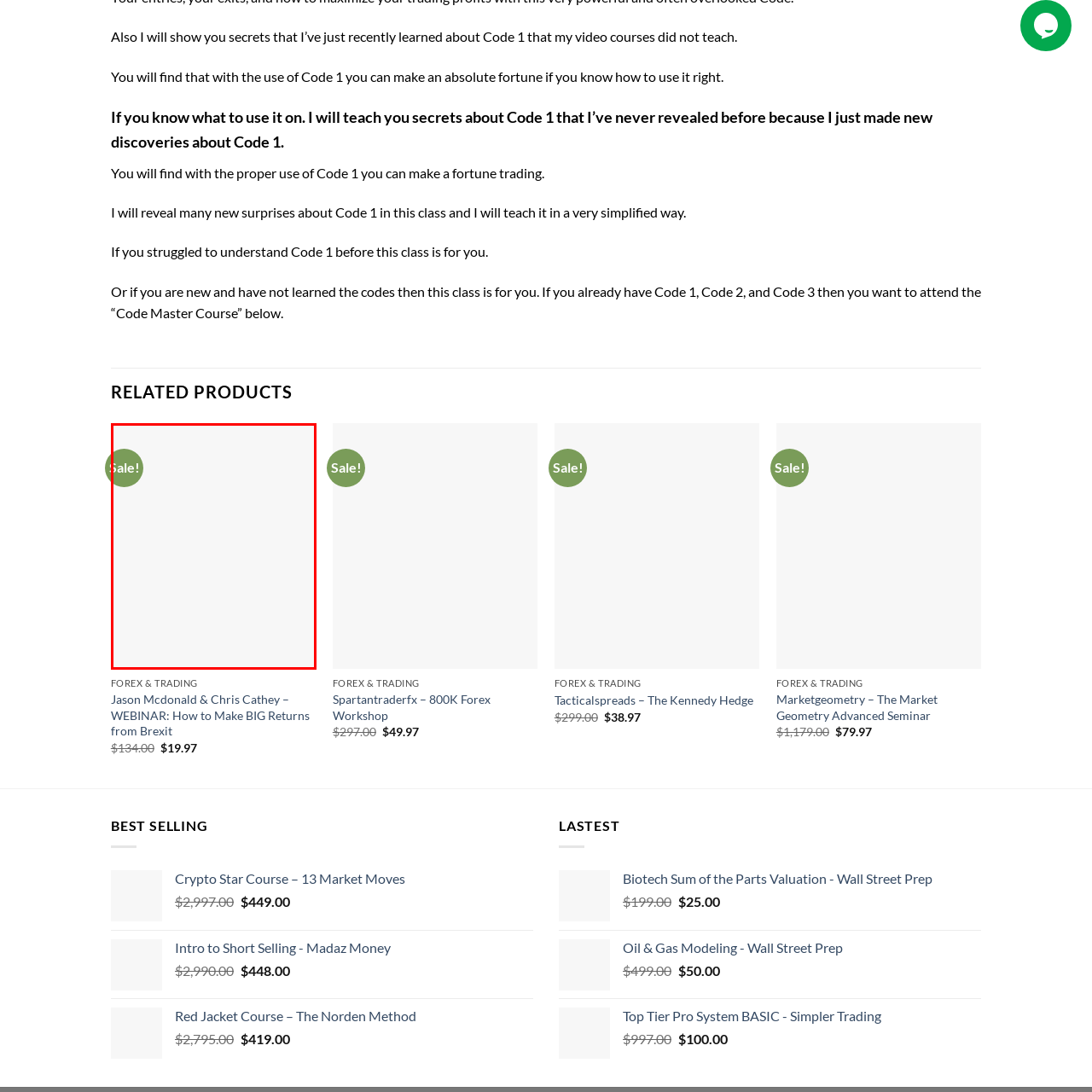What is the likely topic of the surrounding content?
Analyze the image within the red bounding box and respond to the question with a detailed answer derived from the visual content.

The context of the image suggests that the badge is part of a larger promotional effort, and the surrounding content is likely related to forex and trading courses or webinars, given the mention of 'trading education niche'.